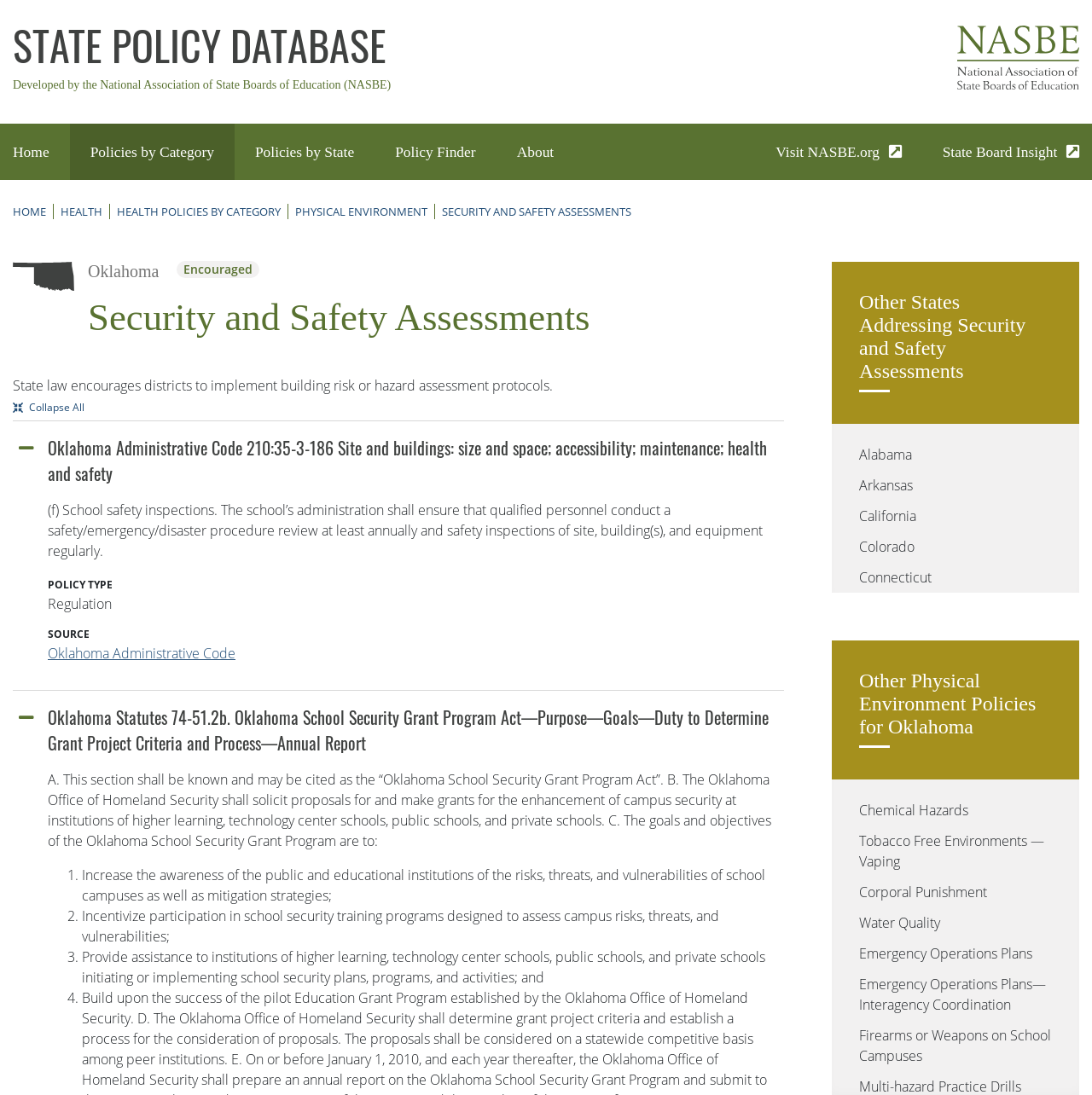Using the details from the image, please elaborate on the following question: How often should school safety inspections be conducted?

According to the Oklahoma Administrative Code 210:35-3-186, school safety inspections should be conducted at least annually, as stated in the policy description.